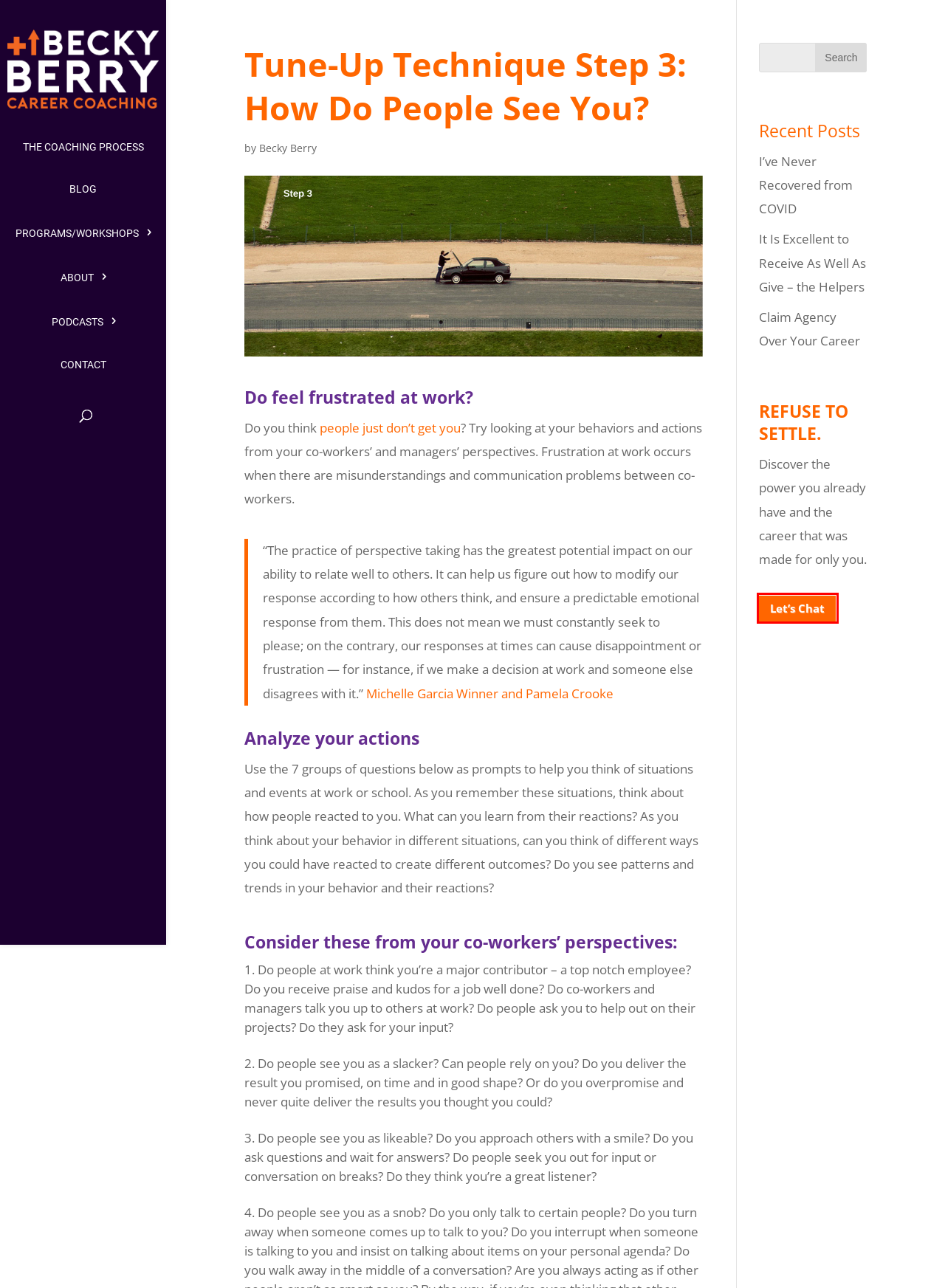Examine the screenshot of a webpage with a red bounding box around a UI element. Your task is to identify the webpage description that best corresponds to the new webpage after clicking the specified element. The given options are:
A. I've Never Recovered from COVID - Becky Berry Career Coaching
B. The Coaching Process - Becky Berry Career Coaching
C. Programs - Becky Berry Career Coaching
D. Contact - Becky Berry Career Coaching
E. Perspective Taking in the Workplace – The North River Press
F. About - Becky Berry Career Coaching
G. Home - Becky Berry Career Coaching
H. Podcasts - Becky Berry Career Coaching

D